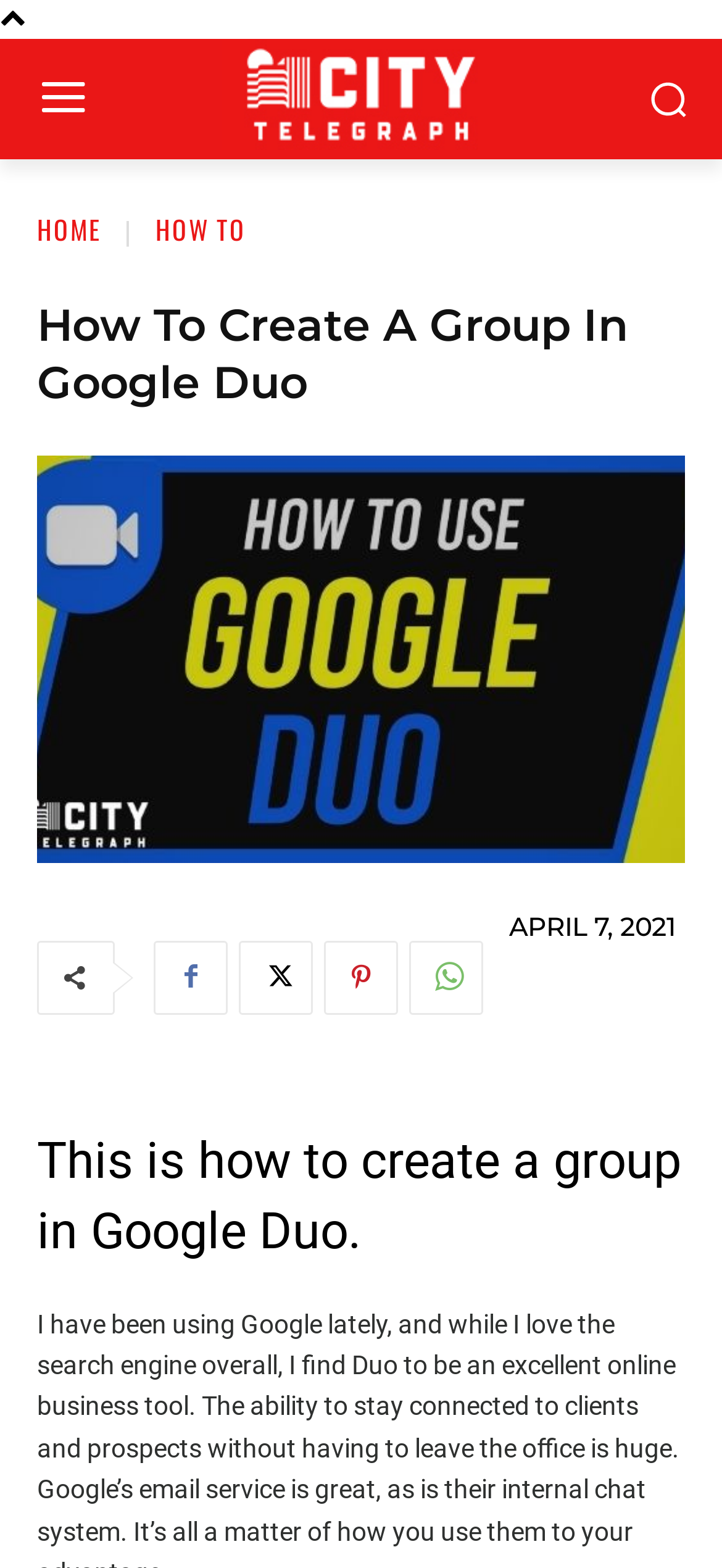What is the date of the article?
Kindly offer a comprehensive and detailed response to the question.

The date of the article is located below the title of the webpage, and it is displayed as 'APRIL 7, 2021'.